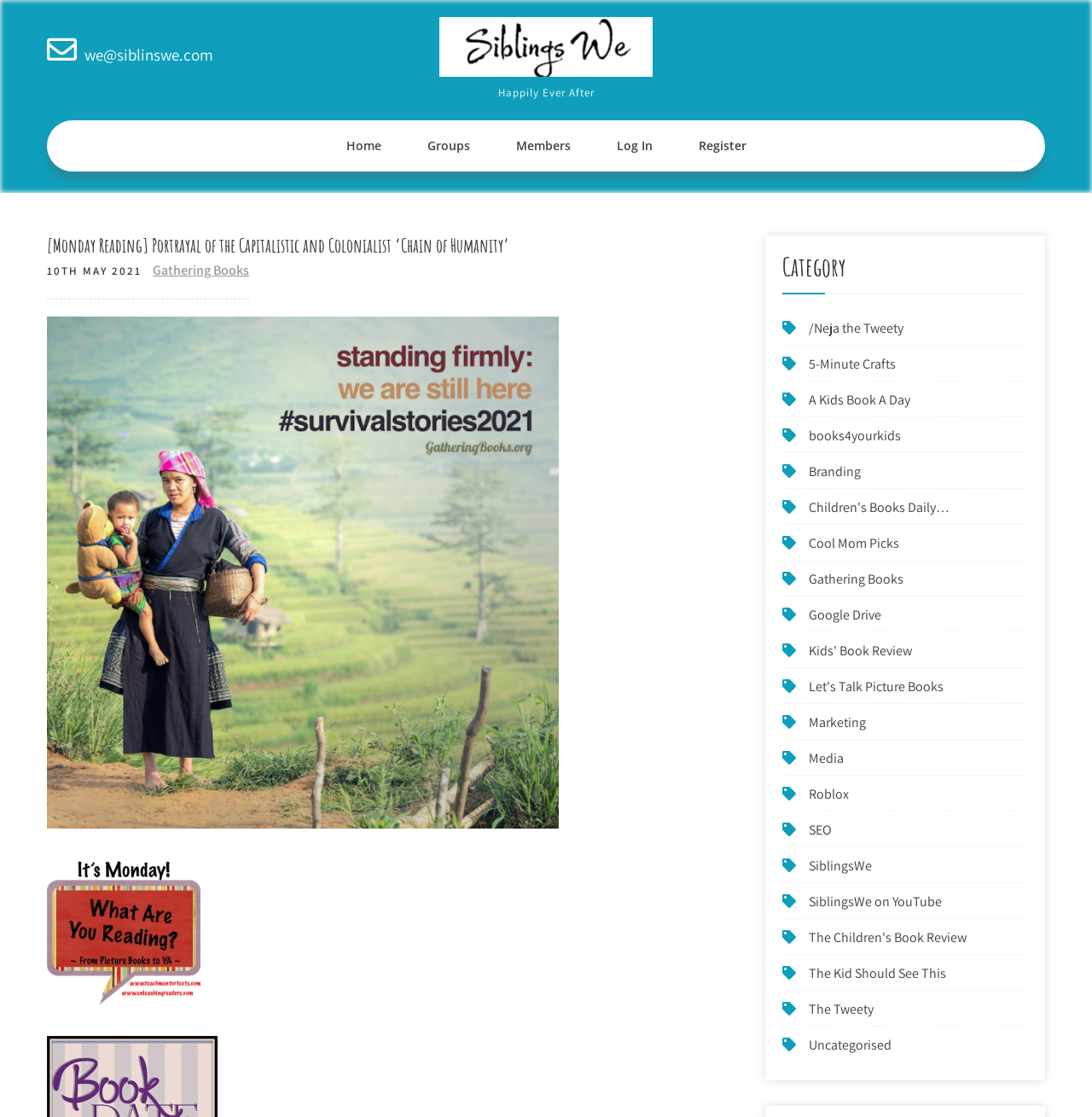Specify the bounding box coordinates of the region I need to click to perform the following instruction: "Visit the 'Children's Books Daily…' website". The coordinates must be four float numbers in the range of 0 to 1, i.e., [left, top, right, bottom].

[0.741, 0.446, 0.87, 0.462]